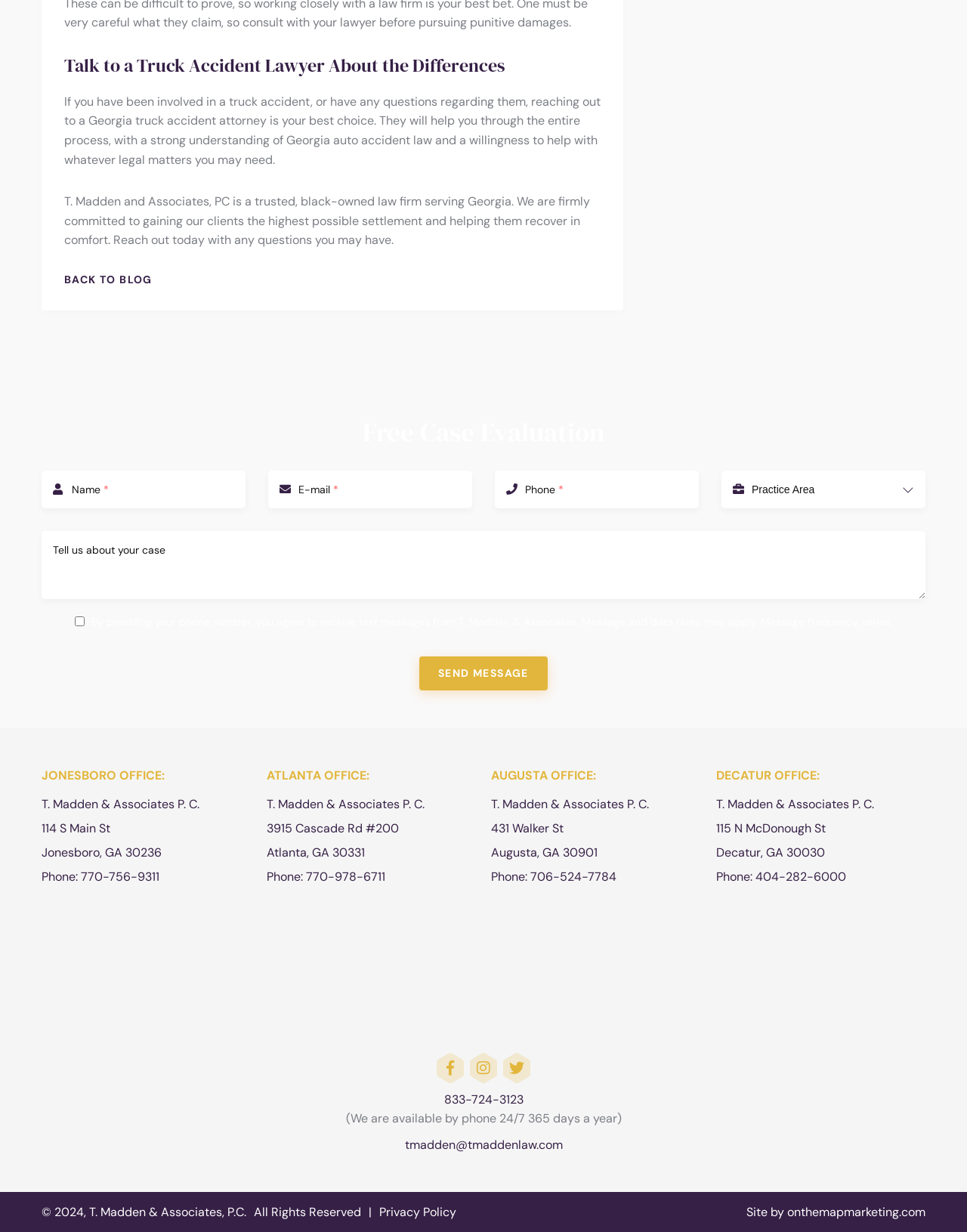What is the copyright year of the webpage?
Use the image to give a comprehensive and detailed response to the question.

The copyright year of the webpage can be found at the bottom of the page, specifically in the text '© 2024, T. Madden & Associates, P.C.'.